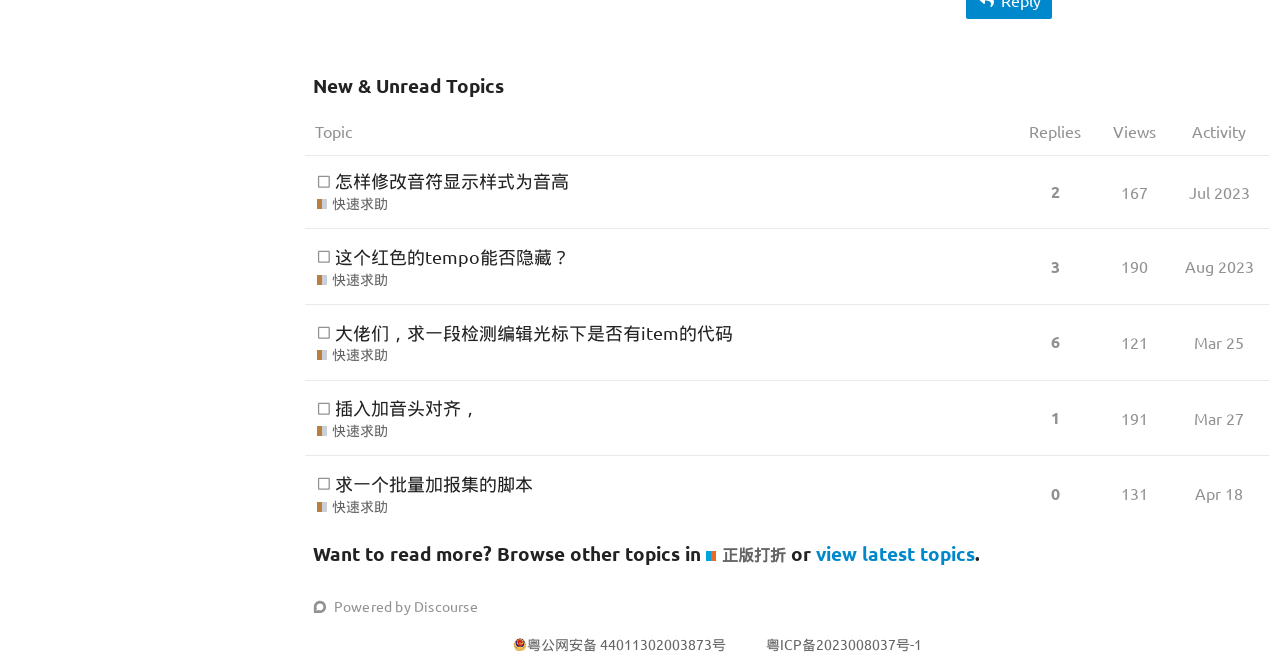What is the title of the first topic?
Provide a comprehensive and detailed answer to the question.

The first topic is located in the first row of the table, and its title is '怎样修改音符显示样式为音高', which can be found by examining the gridcell element with the heading '怎样修改音符显示样式为音高'.